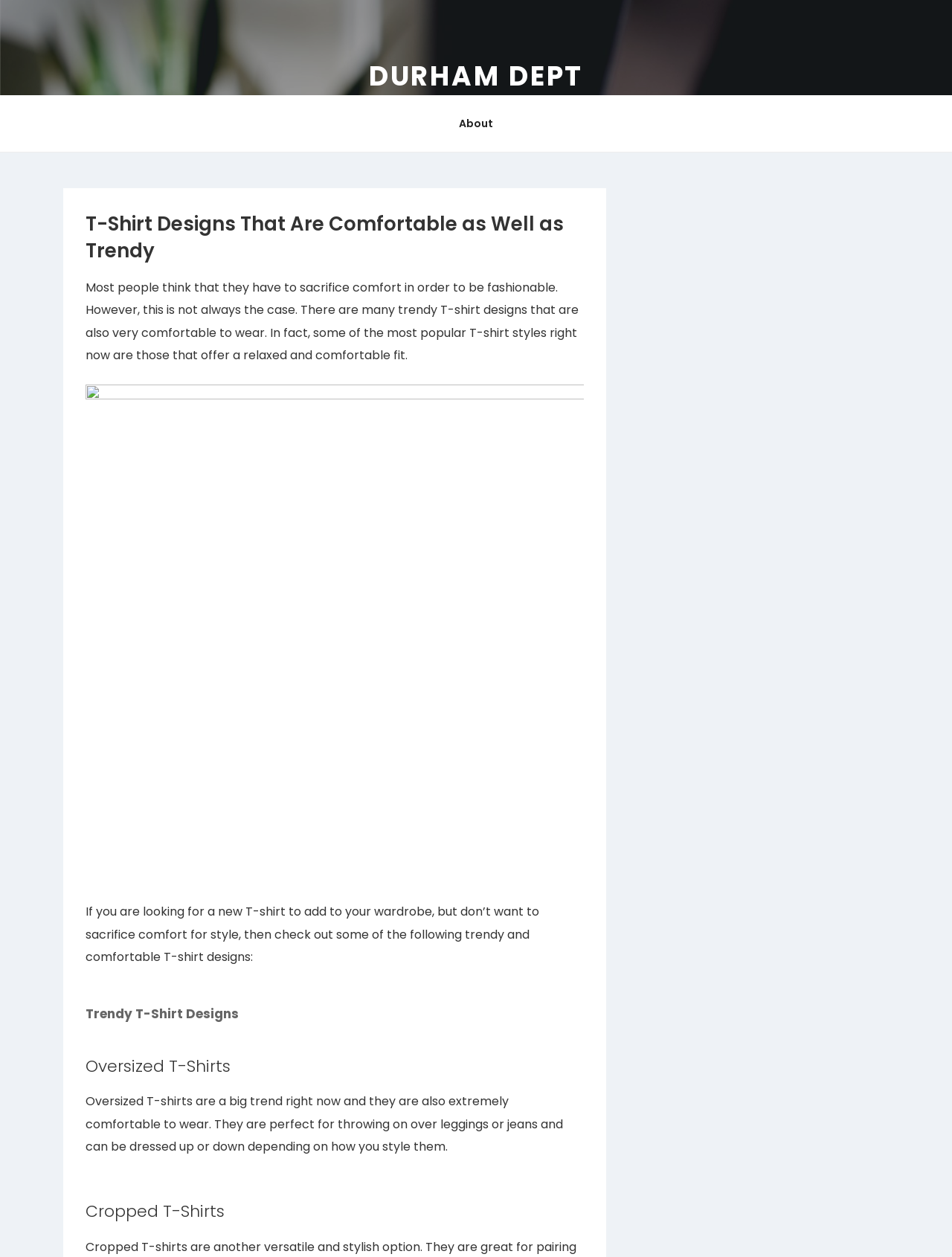What is the benefit of oversized T-Shirts?
Based on the image, give a concise answer in the form of a single word or short phrase.

They are comfortable and versatile